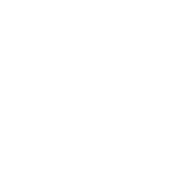Why is the battery icon important?
Refer to the image and offer an in-depth and detailed answer to the question.

The presence of the battery icon in the image highlights the importance of energy solutions in today's technology-driven world, emphasizing the crucial role of batteries in powering various electronic devices and gadgets.